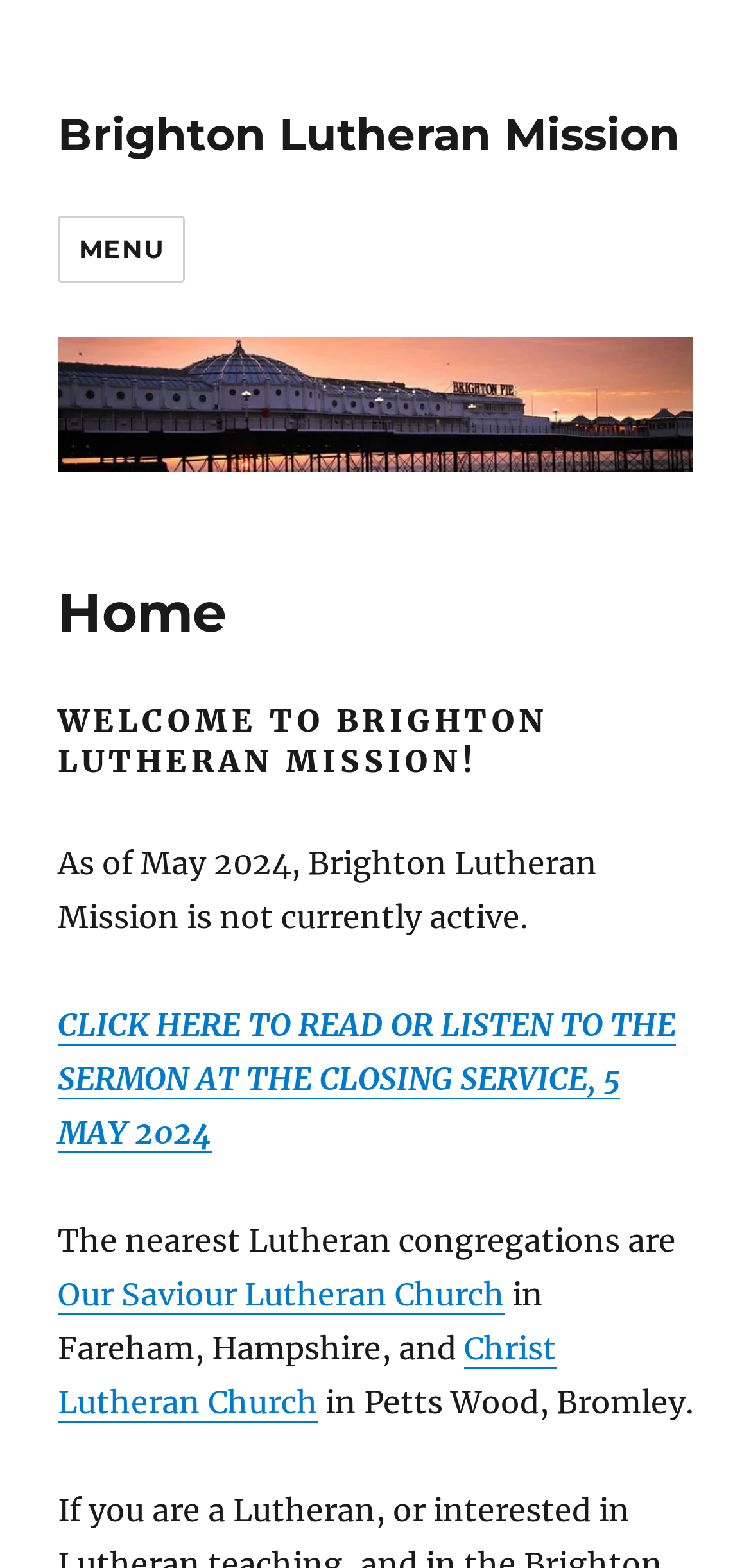What is the date of the closing service?
Using the image as a reference, answer the question in detail.

The date of the closing service can be found in the link element, 'CLICK HERE TO READ OR LISTEN TO THE SERMON AT THE CLOSING SERVICE, 5 MAY 2024', which provides a link to the sermon from the closing service.